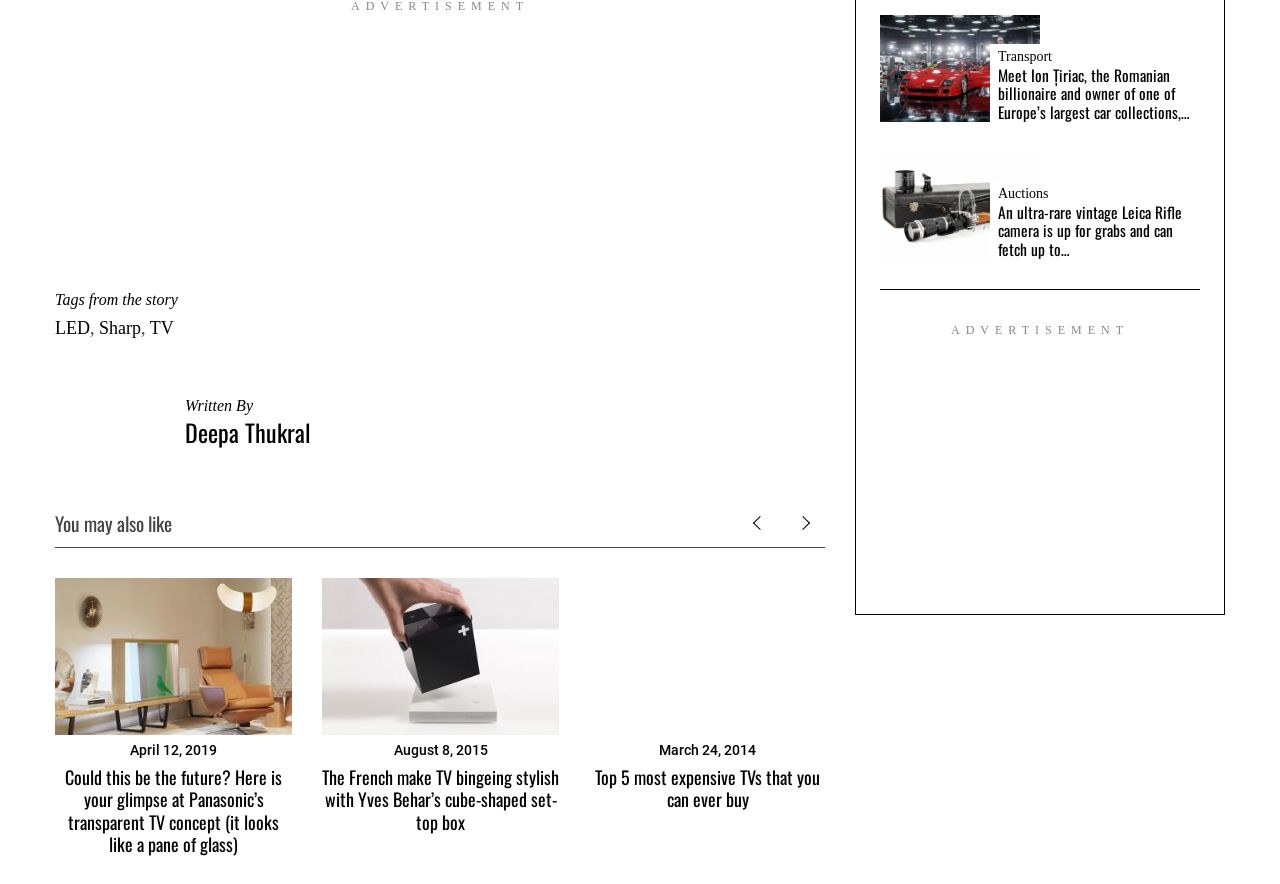Determine the bounding box coordinates for the region that must be clicked to execute the following instruction: "Explore the 'You may also like' section".

[0.043, 0.568, 0.645, 0.62]